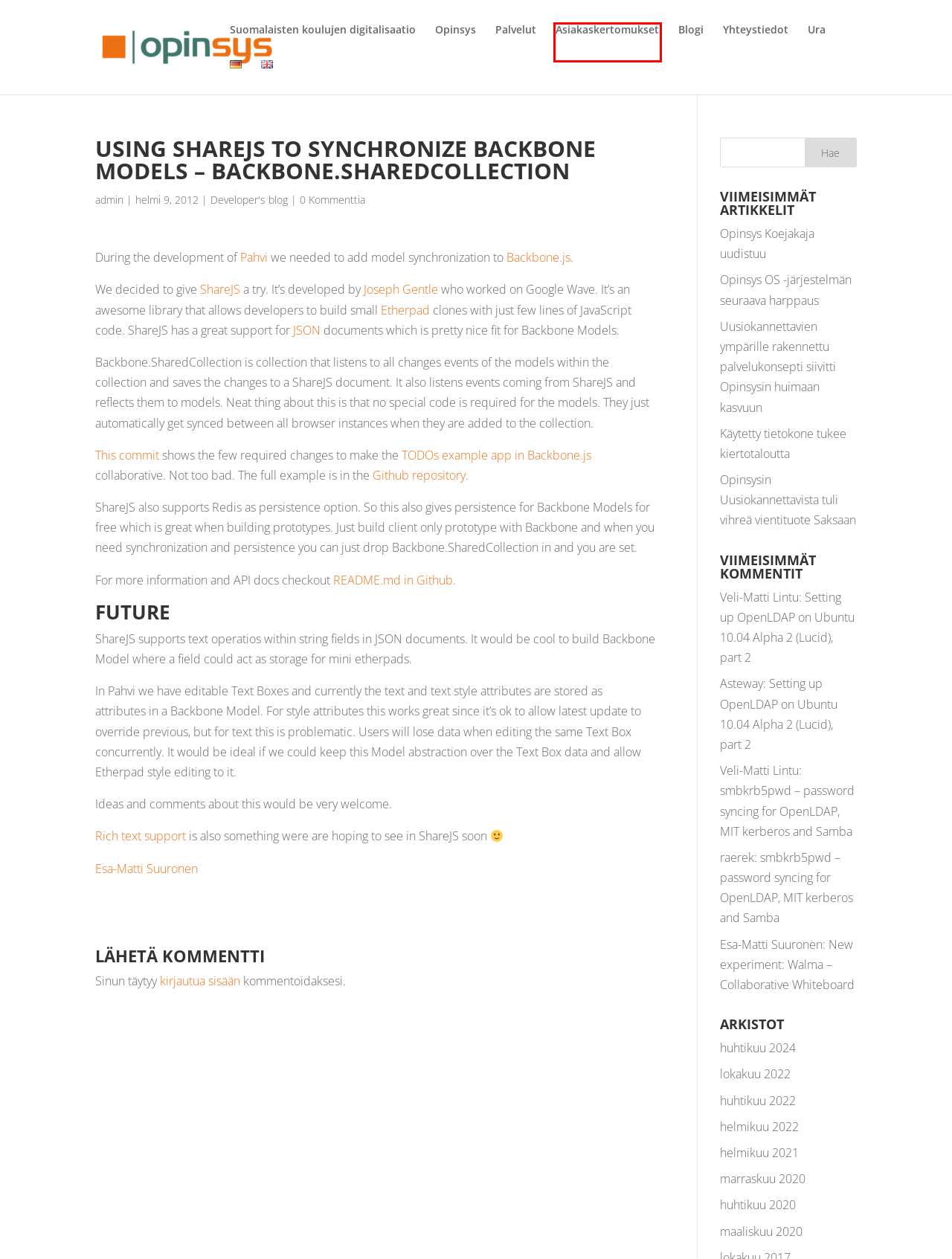Observe the webpage screenshot and focus on the red bounding box surrounding a UI element. Choose the most appropriate webpage description that corresponds to the new webpage after clicking the element in the bounding box. Here are the candidates:
A. Setting up OpenLDAP on Ubuntu 10.04 Alpha 2 (Lucid), part 2 - Opinsys
B. helmikuu 2021 - Opinsys
C. helmikuu 2022 - Opinsys
D. Asiakaskertomukset - Opinsys
E. Suomalaisten koulujen digitalisaatio - Opinsys
F. admin, kohteen Opinsys tekijä
G. Willkommen zu Puavo - Opinsys
H. New experiment: Walma - Collaborative Whiteboard - Opinsys

D